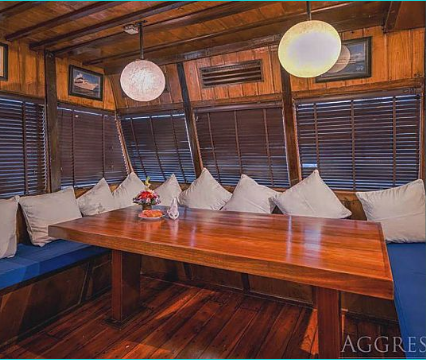Observe the image and answer the following question in detail: What is the atmosphere of the lounge?

The caption describes the lounge as having a 'cozy atmosphere for lounging or mealtime', which implies that the atmosphere of the lounge is cozy and inviting.